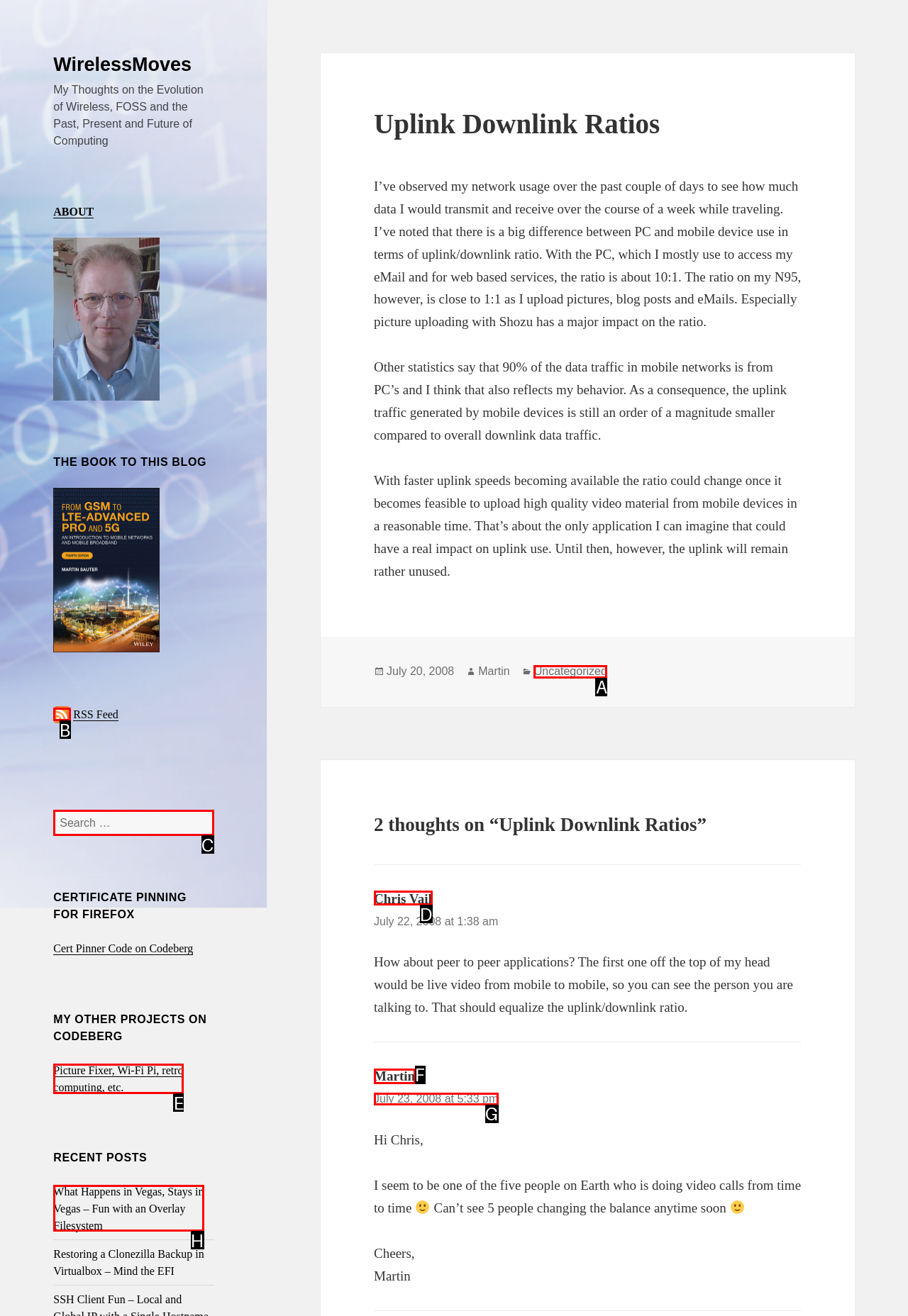From the given options, tell me which letter should be clicked to complete this task: Read the comment from Chris Vail
Answer with the letter only.

D